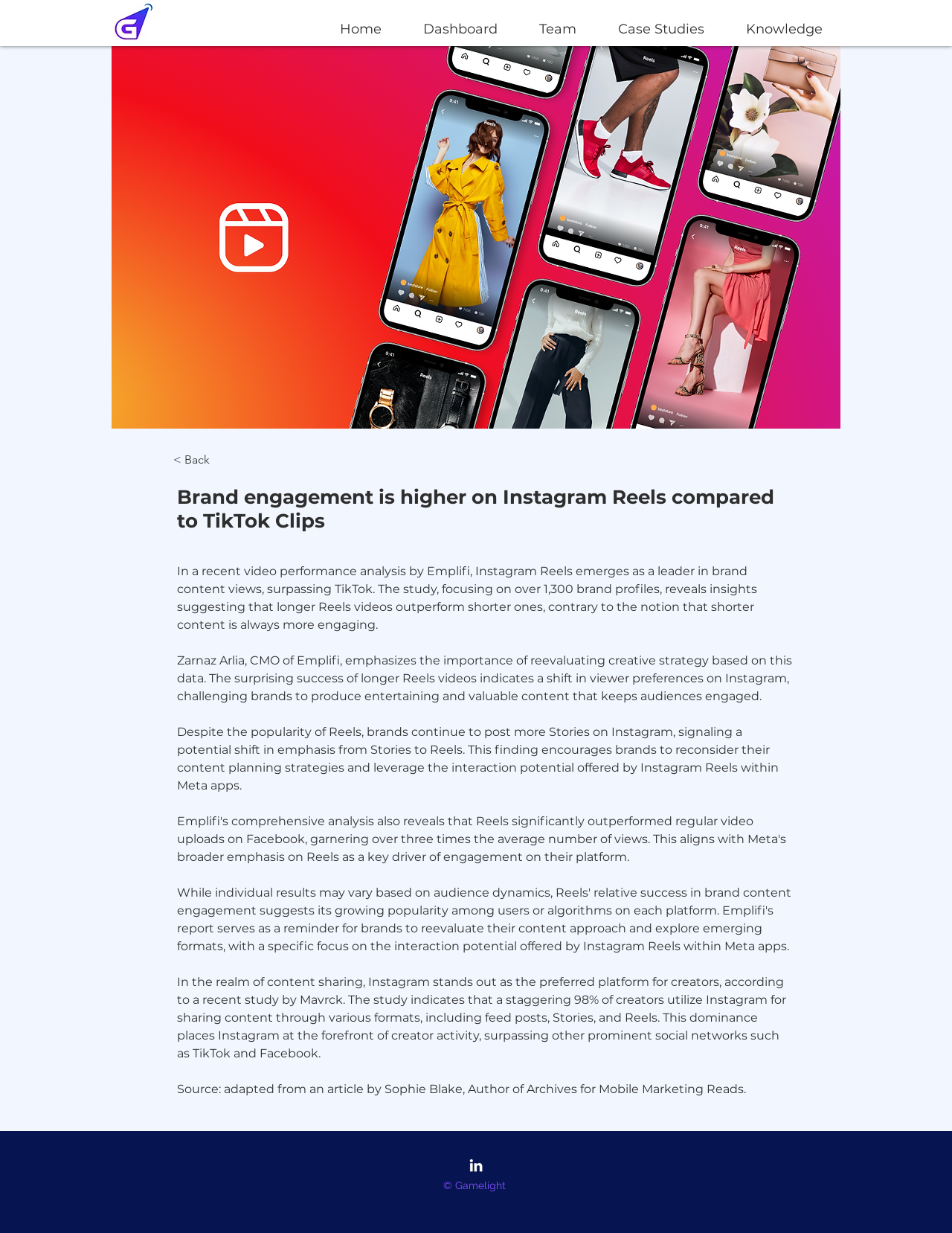Mark the bounding box of the element that matches the following description: "WEBSITE: http://www.gaypv.com/".

None